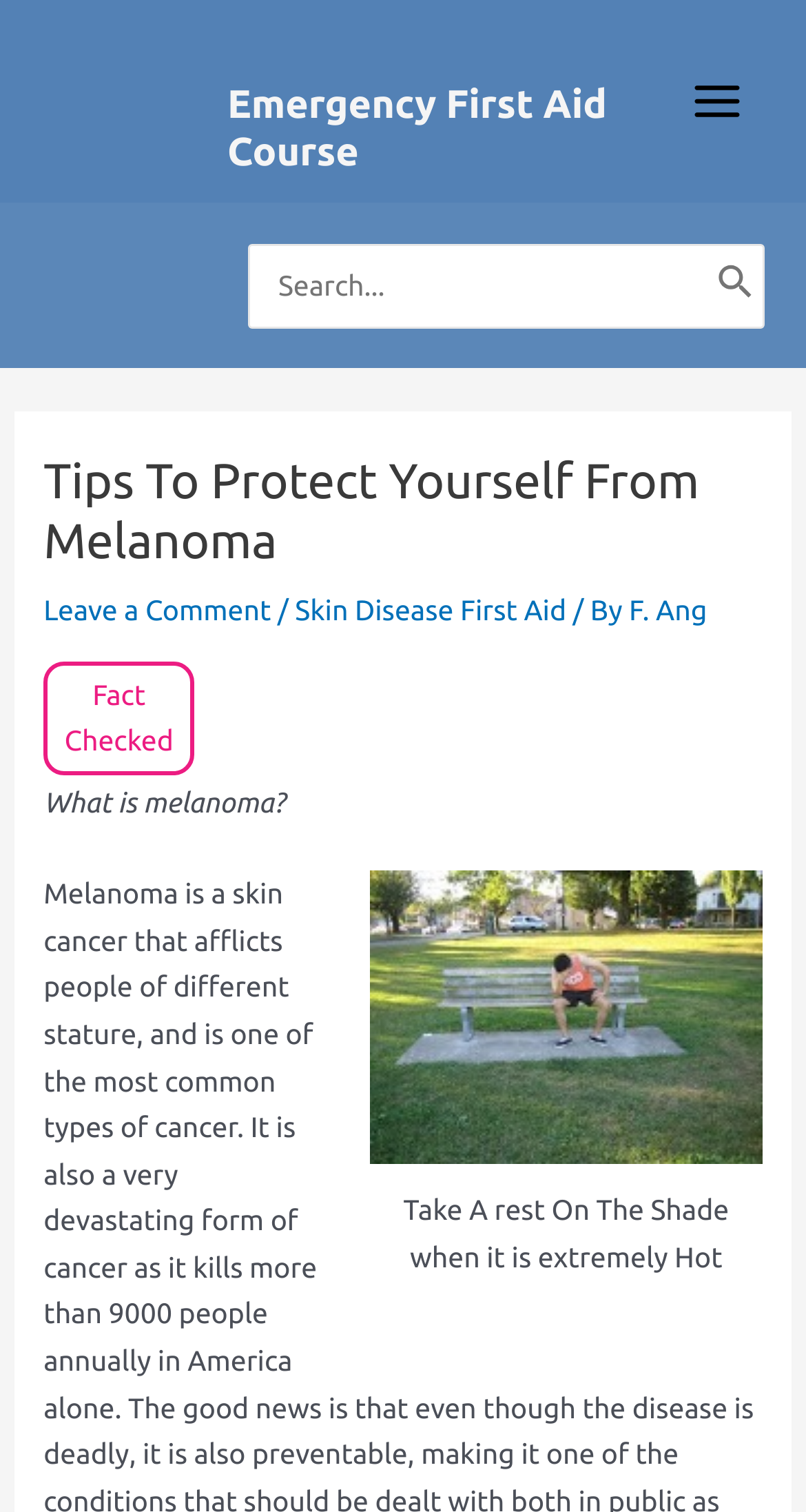Please examine the image and provide a detailed answer to the question: Is the article fact-checked?

The article is fact-checked because there is a text 'Fact Checked' located above the subheading 'What is melanoma?' which indicates that the article has been fact-checked.